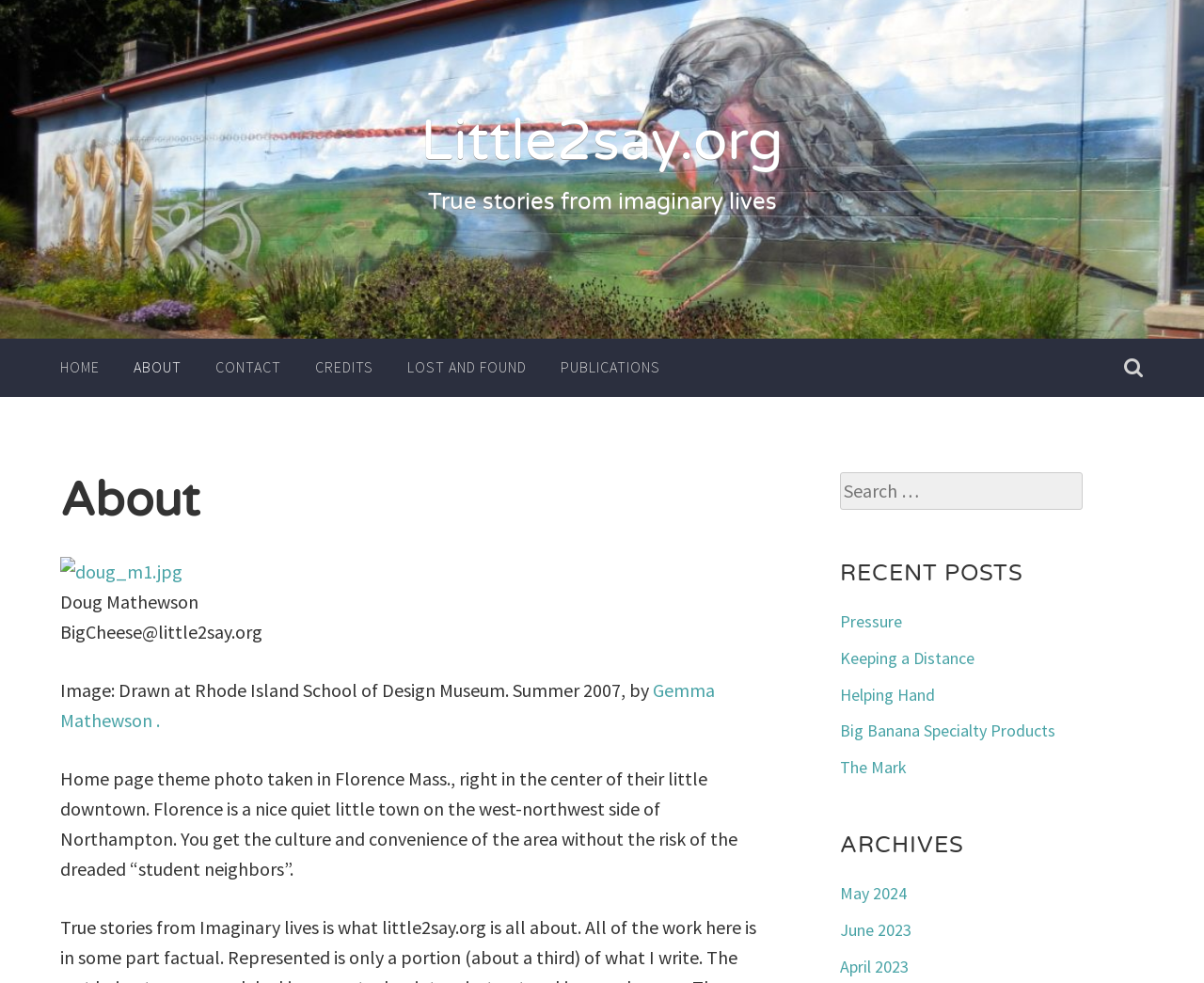Respond with a single word or phrase for the following question: 
What is the name of the person on the about page?

Doug Mathewson